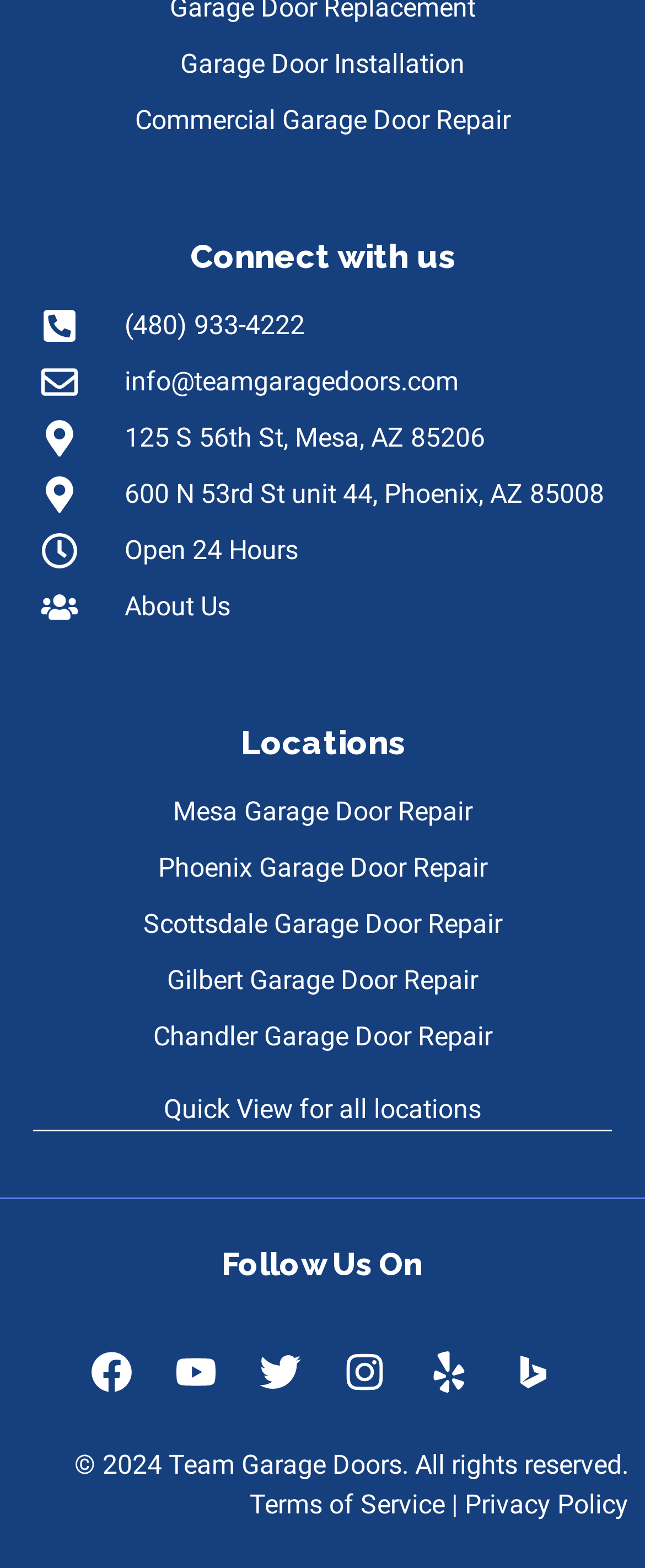What is the phone number to contact?
Provide a detailed answer to the question using information from the image.

I found the phone number by looking at the links under the 'Connect with us' heading, where I saw the link '(480) 933-4222' which is likely the phone number to contact.